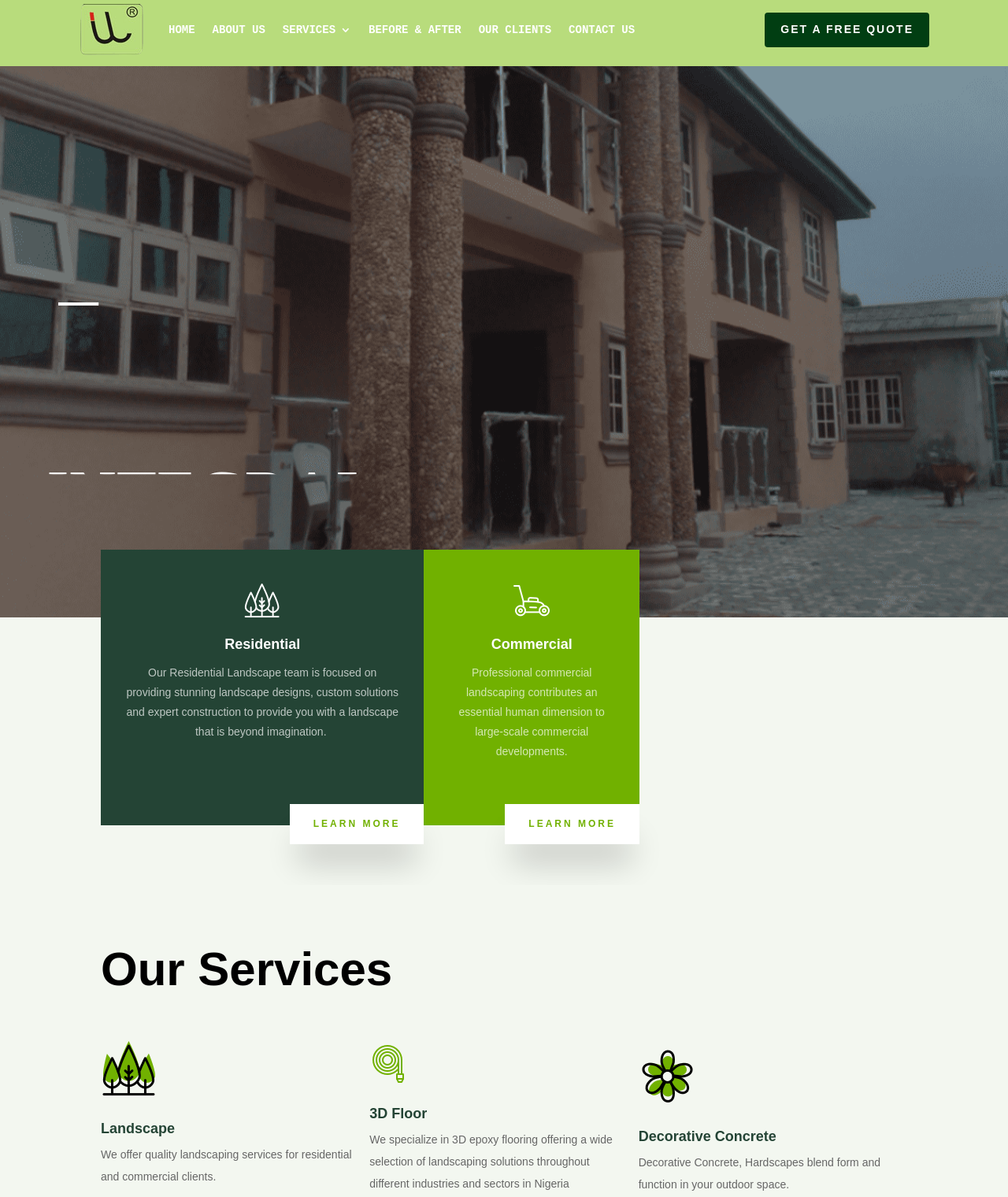Find the bounding box coordinates for the element described here: "Before & After".

[0.366, 0.0, 0.458, 0.05]